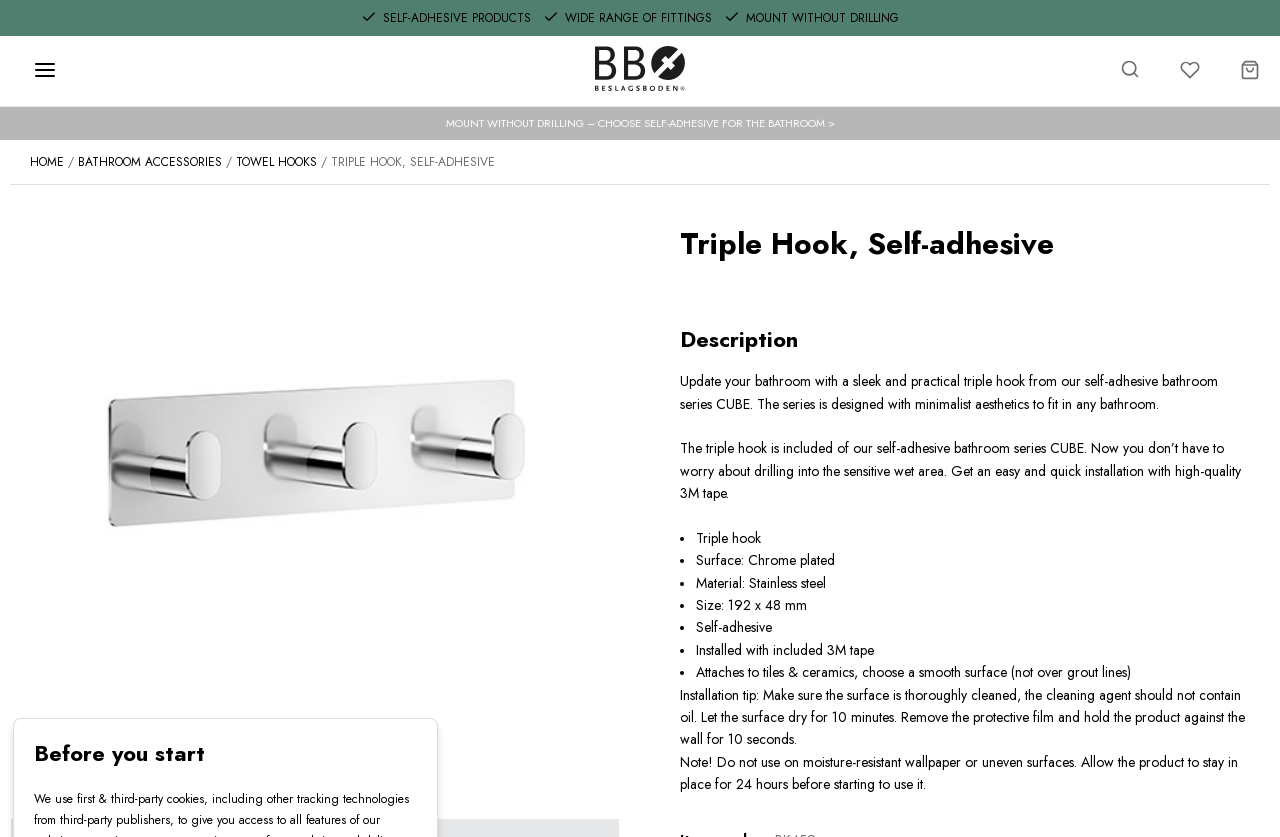What is the size of the triple hook?
Kindly offer a comprehensive and detailed response to the question.

The size of the triple hook is mentioned in the product description as 'Size: 192 x 48 mm'. This information is important for users who want to know if the product will fit in their bathroom.